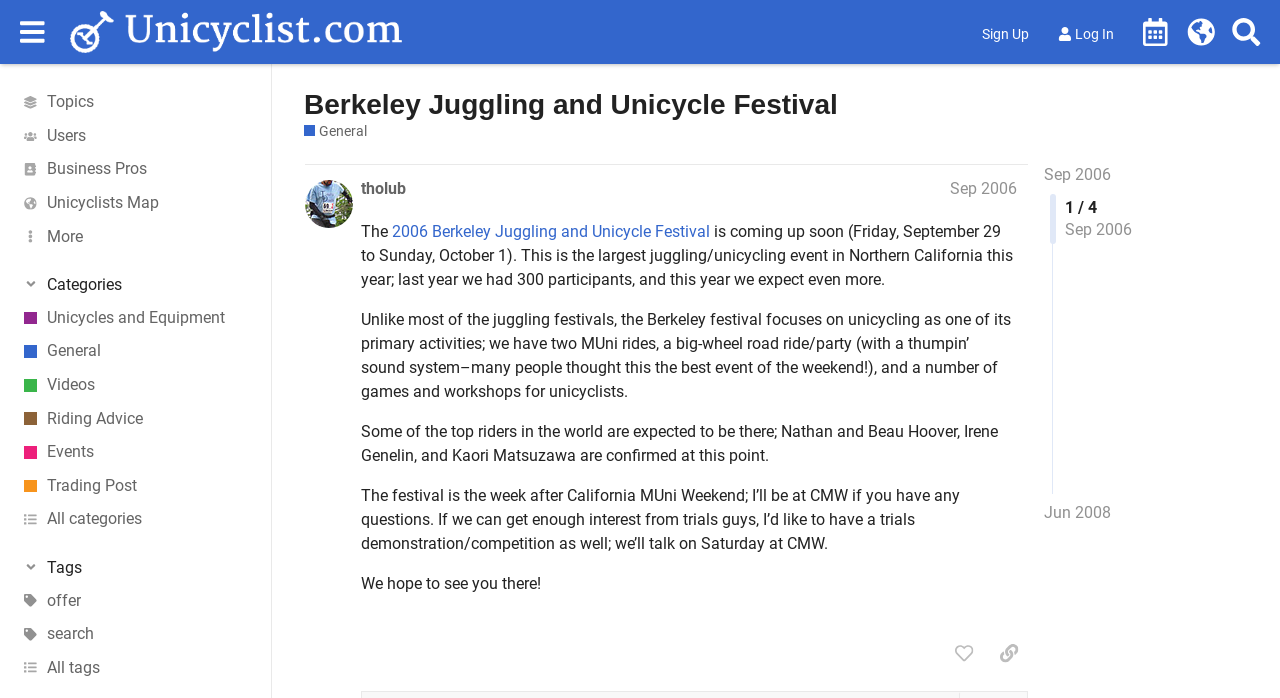Find the bounding box coordinates for the area that should be clicked to accomplish the instruction: "Click on the 'Home' link".

None